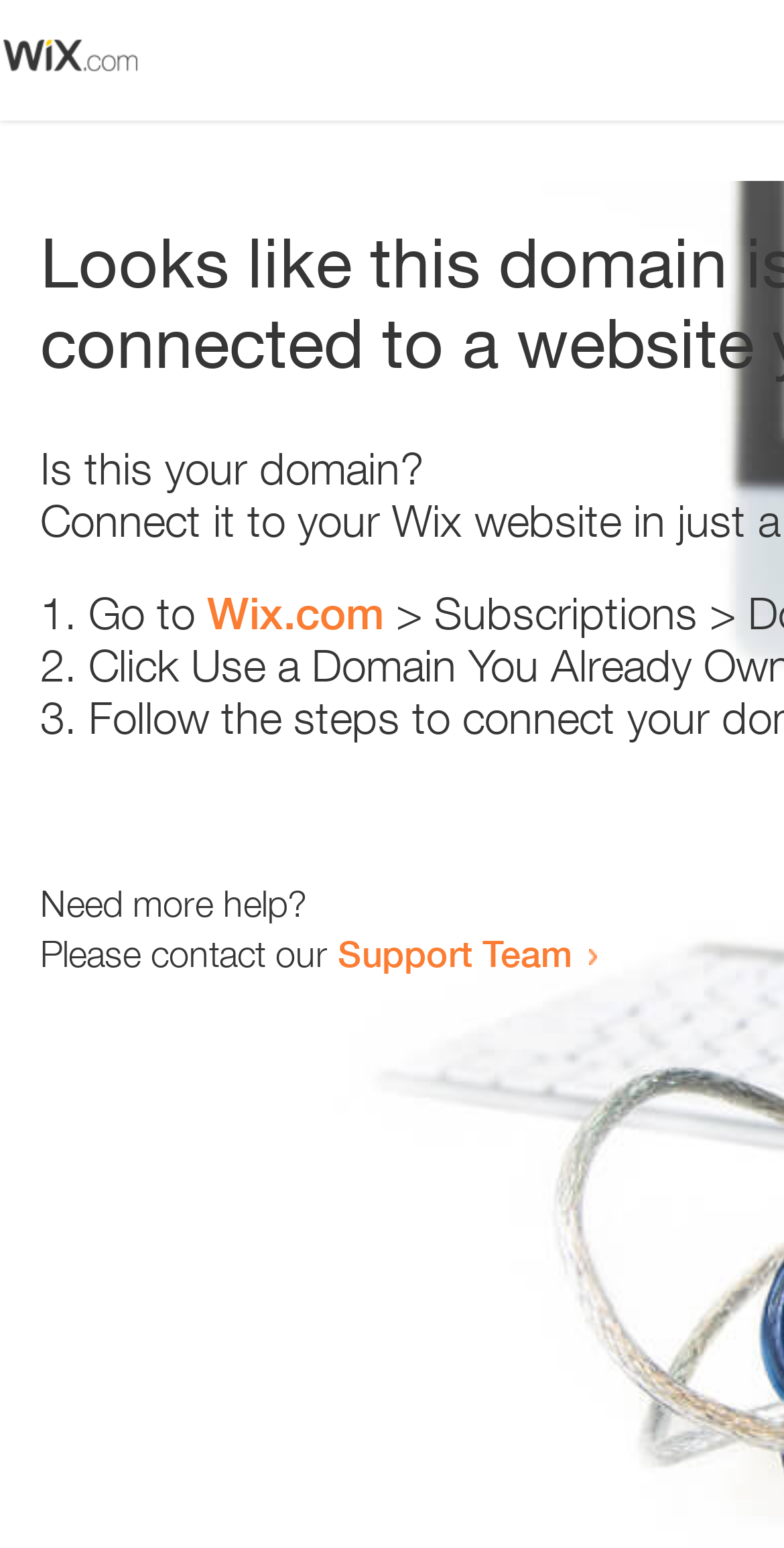What is the contact option for more help?
Based on the image, give a one-word or short phrase answer.

Support Team